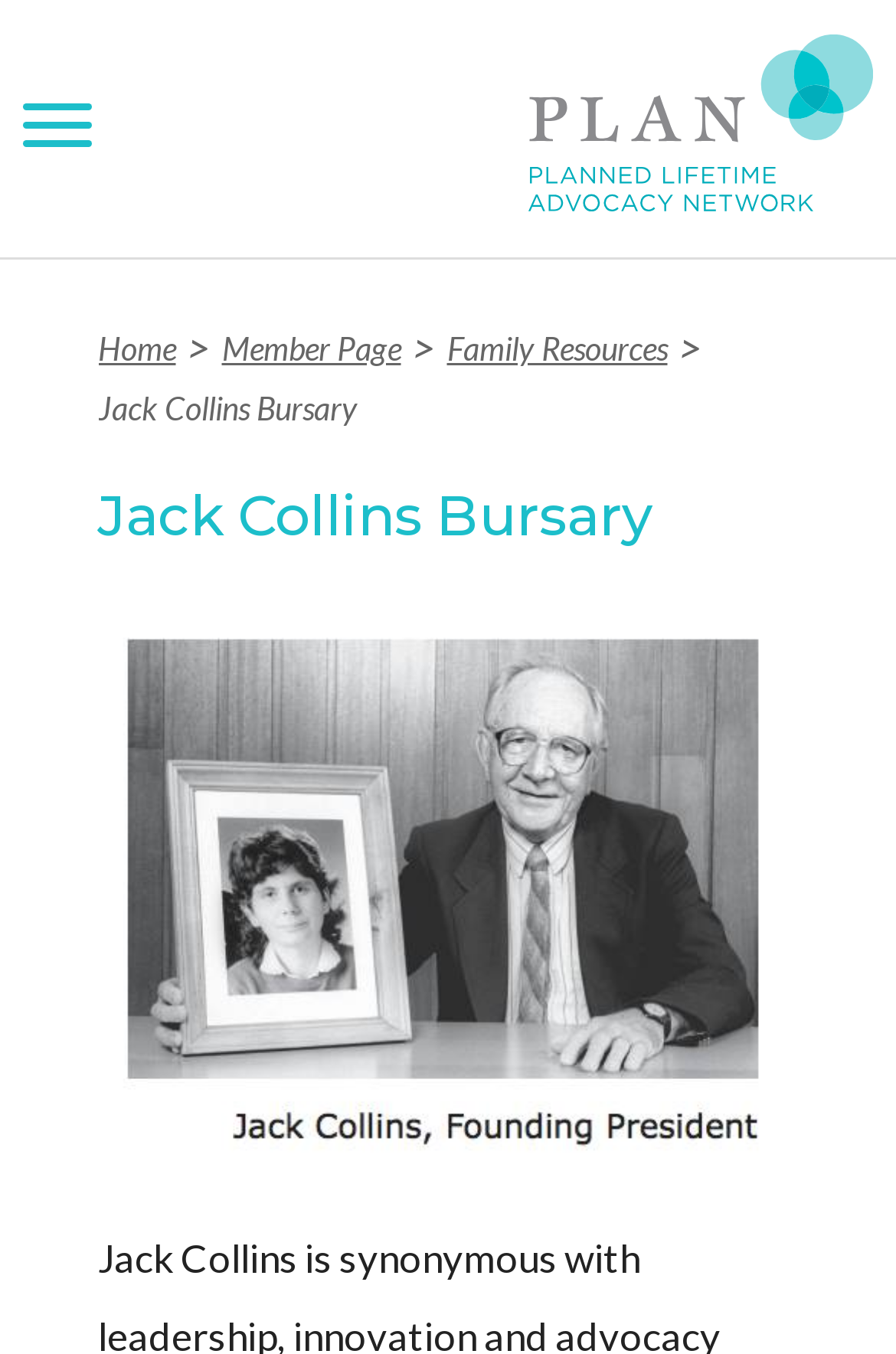Please analyze the image and give a detailed answer to the question:
What is the text of the second link in the top navigation menu?

I found the text of the second link in the top navigation menu by looking at the link element with the text 'Affiliate Organizations' and the bounding box coordinates [0.0, 0.431, 0.641, 0.529], which suggests that it is the second link in the top navigation menu.